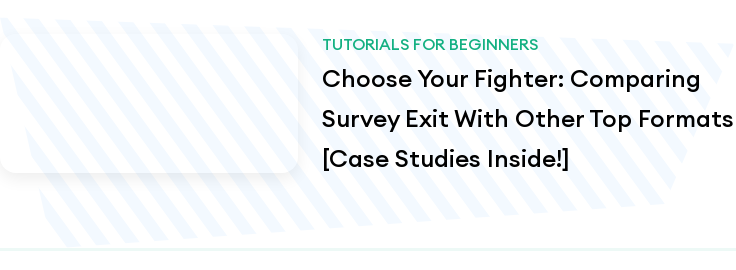Break down the image into a detailed narrative.

The image features a prominent heading titled "Choose Your Fighter: Comparing Survey Exit With Other Top Formats [Case Studies Inside!]" set against a soft, striped background. Above the heading is a smaller text labeled "TUTORIALS FOR BEGINNERS," indicating that the content is designed to educate newcomers about various advertising options. The layout and typography suggest a modern, approachable design, making it visually appealing for readers interested in learning about advertising strategies, particularly with a focus on the newly introduced Survey Exit format.